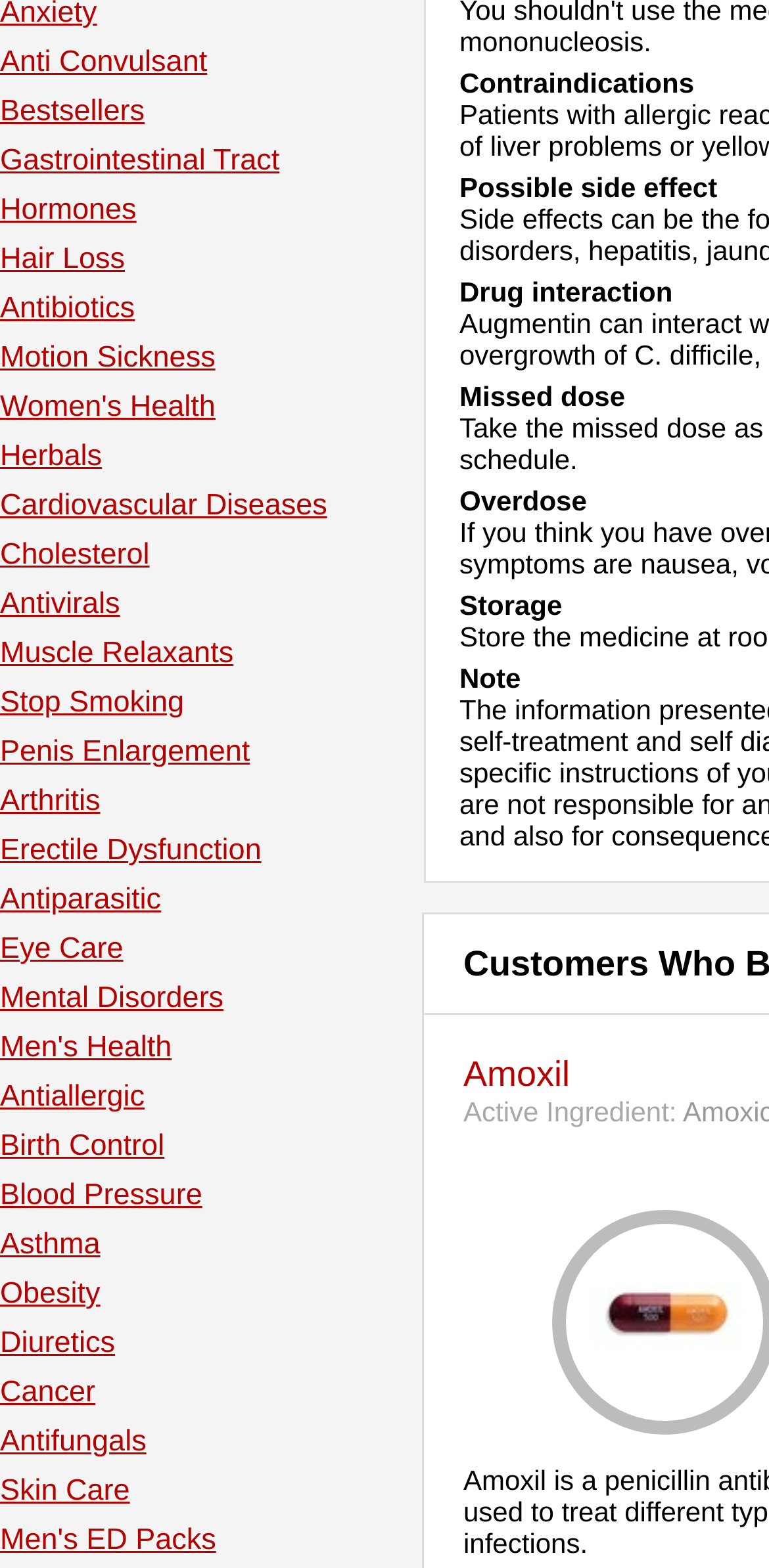Please identify the coordinates of the bounding box that should be clicked to fulfill this instruction: "Click on Amoxil".

[0.603, 0.672, 0.741, 0.698]